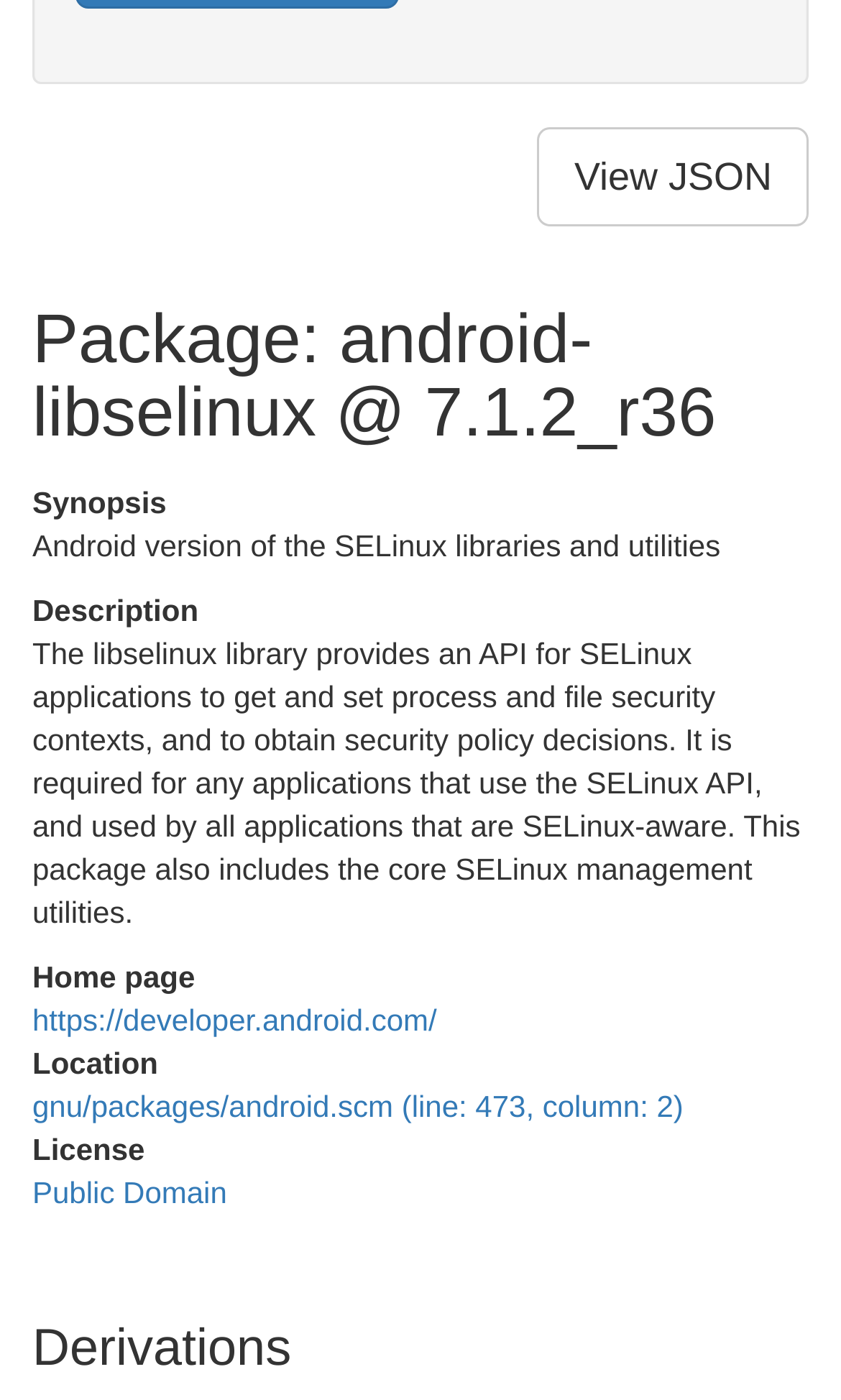Locate the bounding box of the UI element with the following description: "Public Domain".

[0.038, 0.839, 0.27, 0.863]